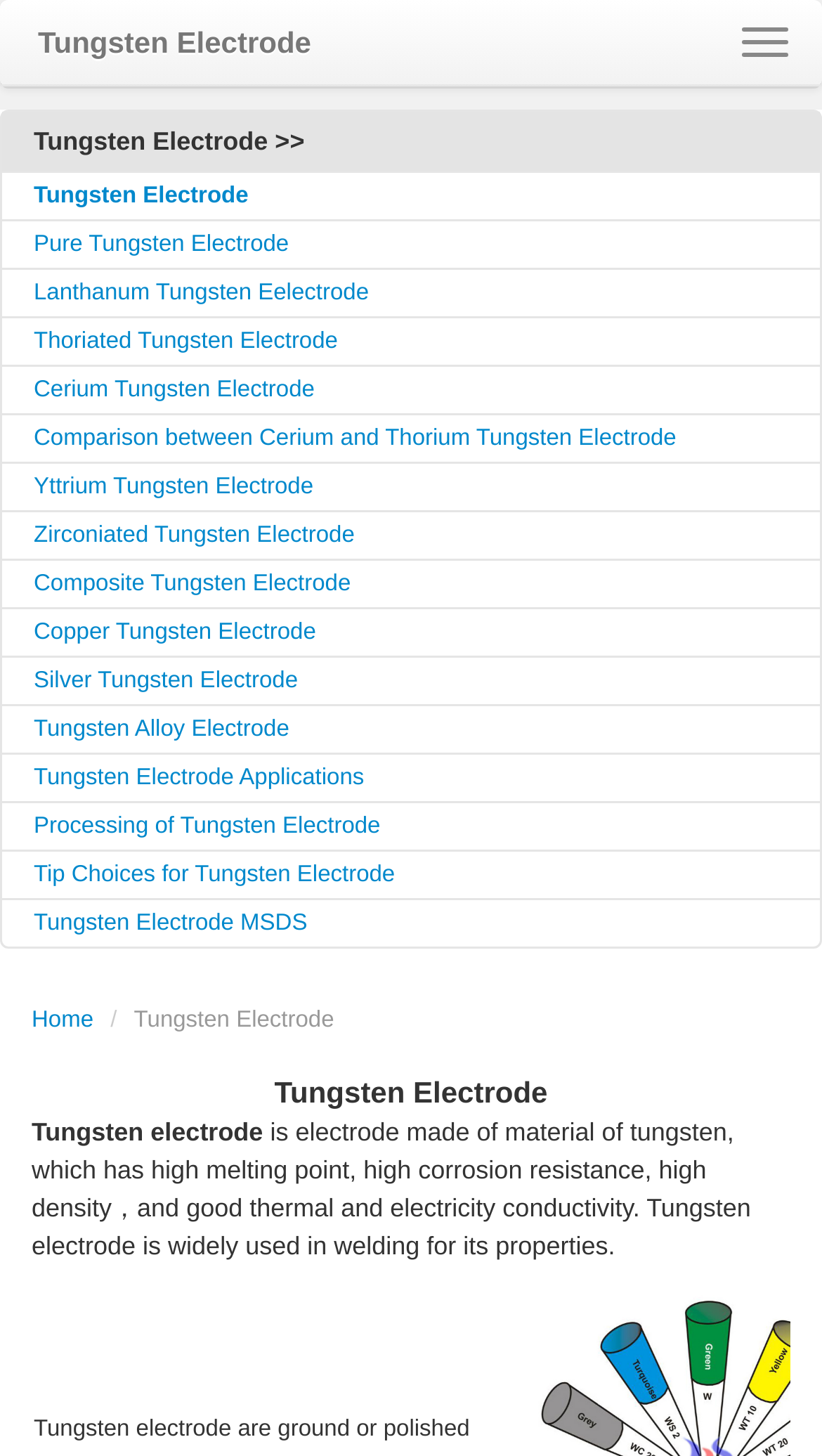Utilize the information from the image to answer the question in detail:
What is the property of tungsten electrode mentioned?

Based on the webpage content, specifically the StaticText element with the text 'Tungsten electrode is electrode made of material of tungsten, which has high melting point, high corrosion resistance, high density，and good thermal and electricity conductivity.', we can identify one of the properties of tungsten electrode as having a high melting point.